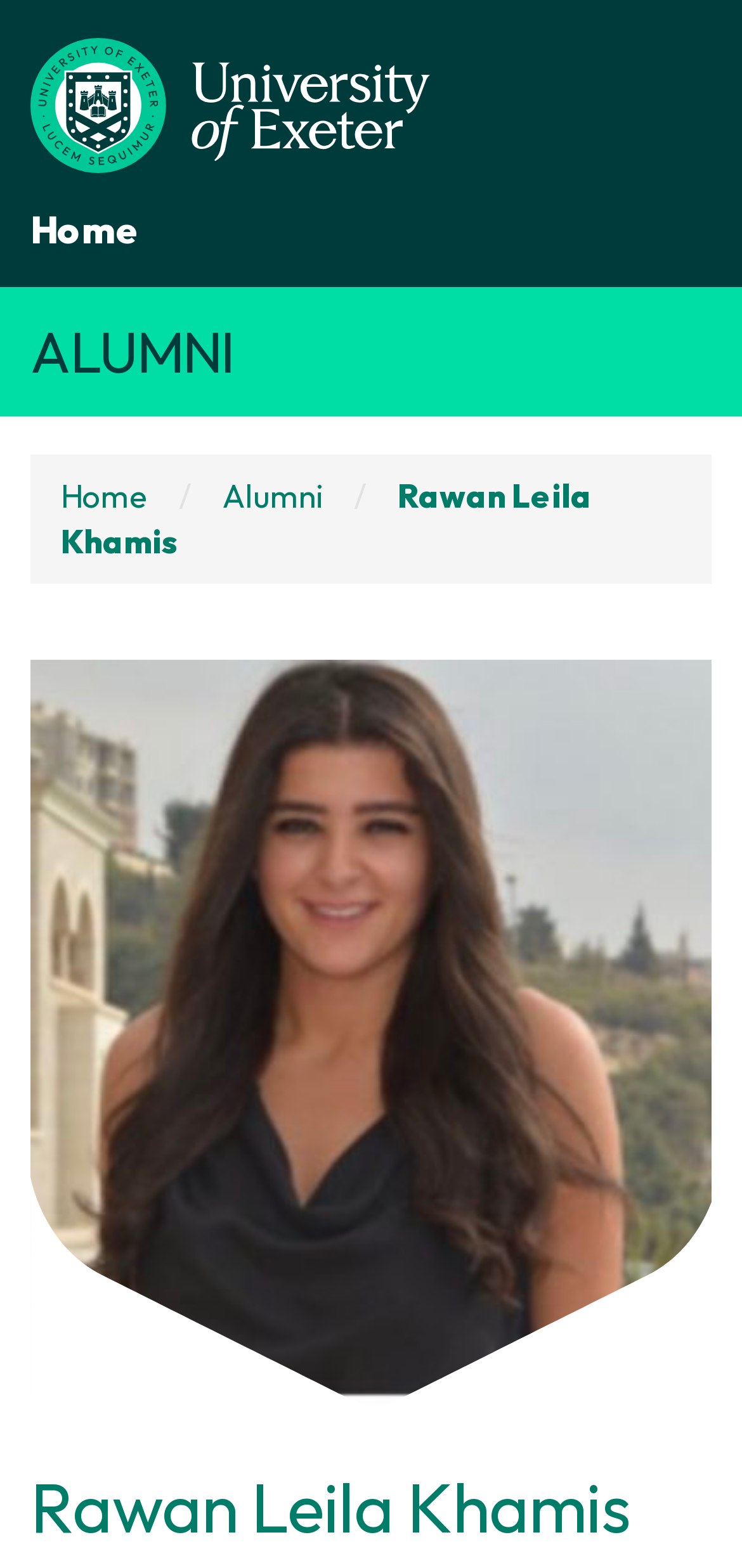How many images are on the webpage?
Deliver a detailed and extensive answer to the question.

I can see three images on the webpage: one is the alumni logo, another is the profile picture of Rawan Leila Khamis, and the third is a blank image with no description.